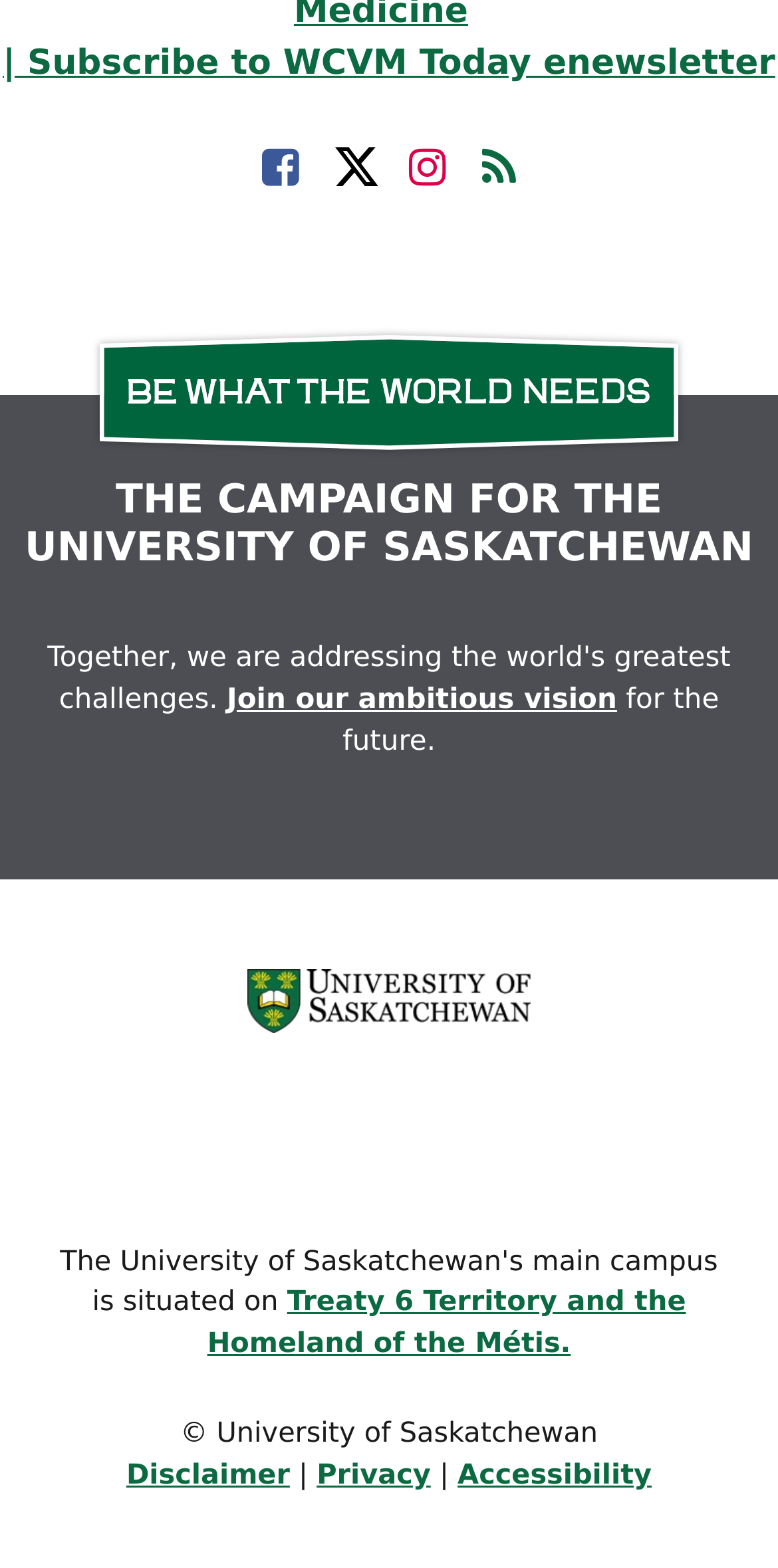Based on the element description "Follow on X", predict the bounding box coordinates of the UI element.

[0.431, 0.092, 0.487, 0.124]